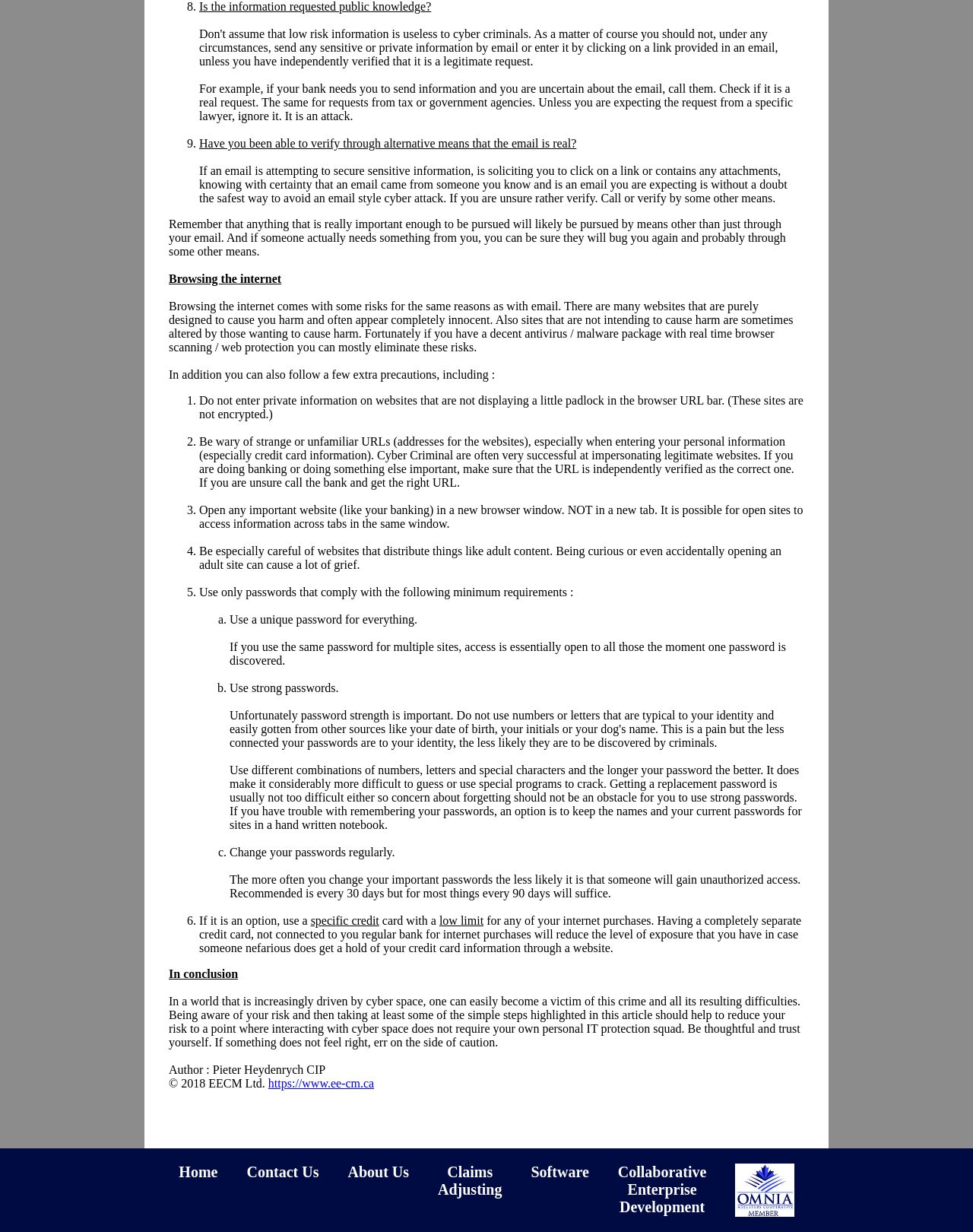Answer briefly with one word or phrase:
What is the main topic of this webpage?

Cyber security